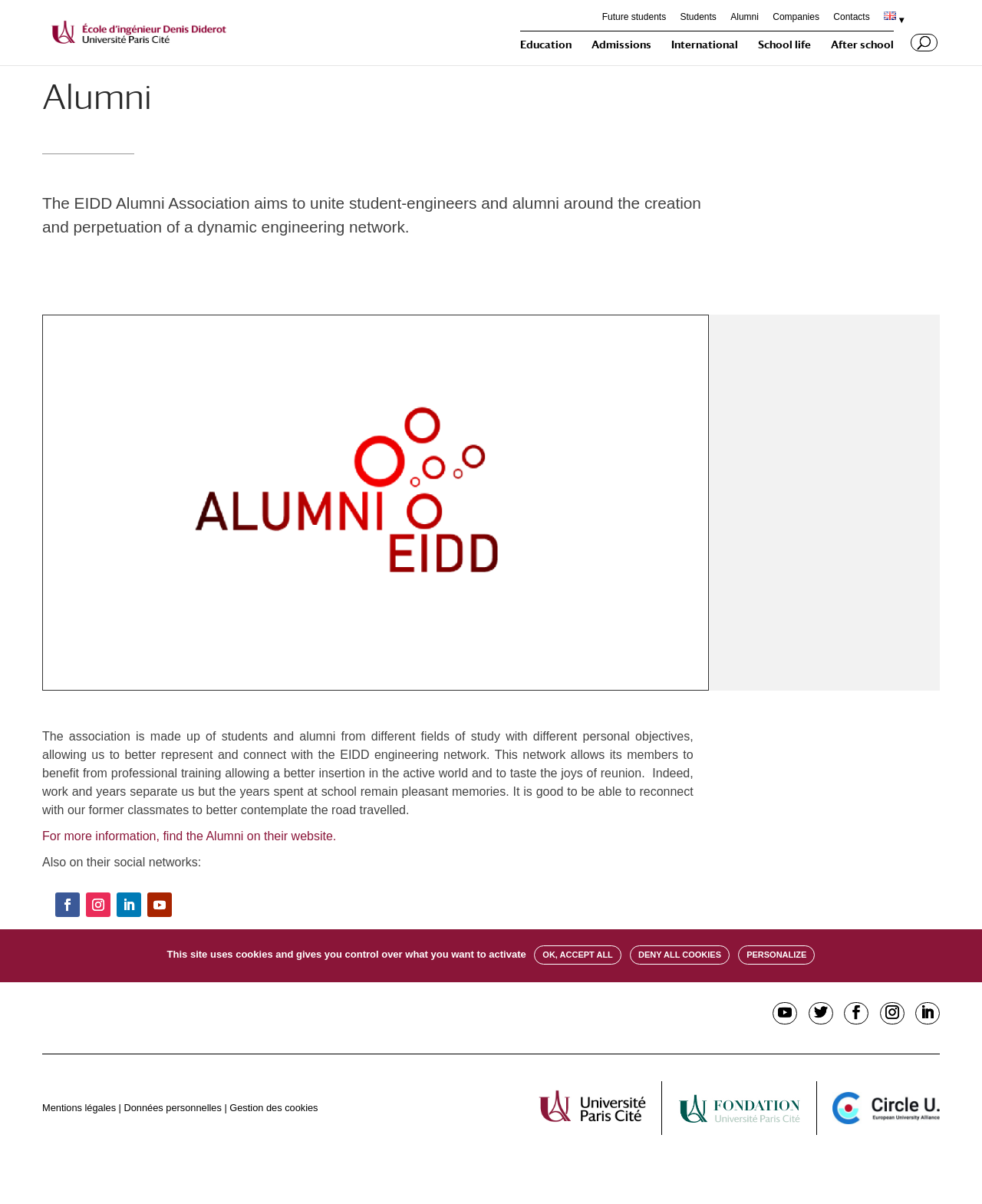Can you find the bounding box coordinates of the area I should click to execute the following instruction: "Read more about the Alumni Association"?

[0.043, 0.161, 0.714, 0.196]